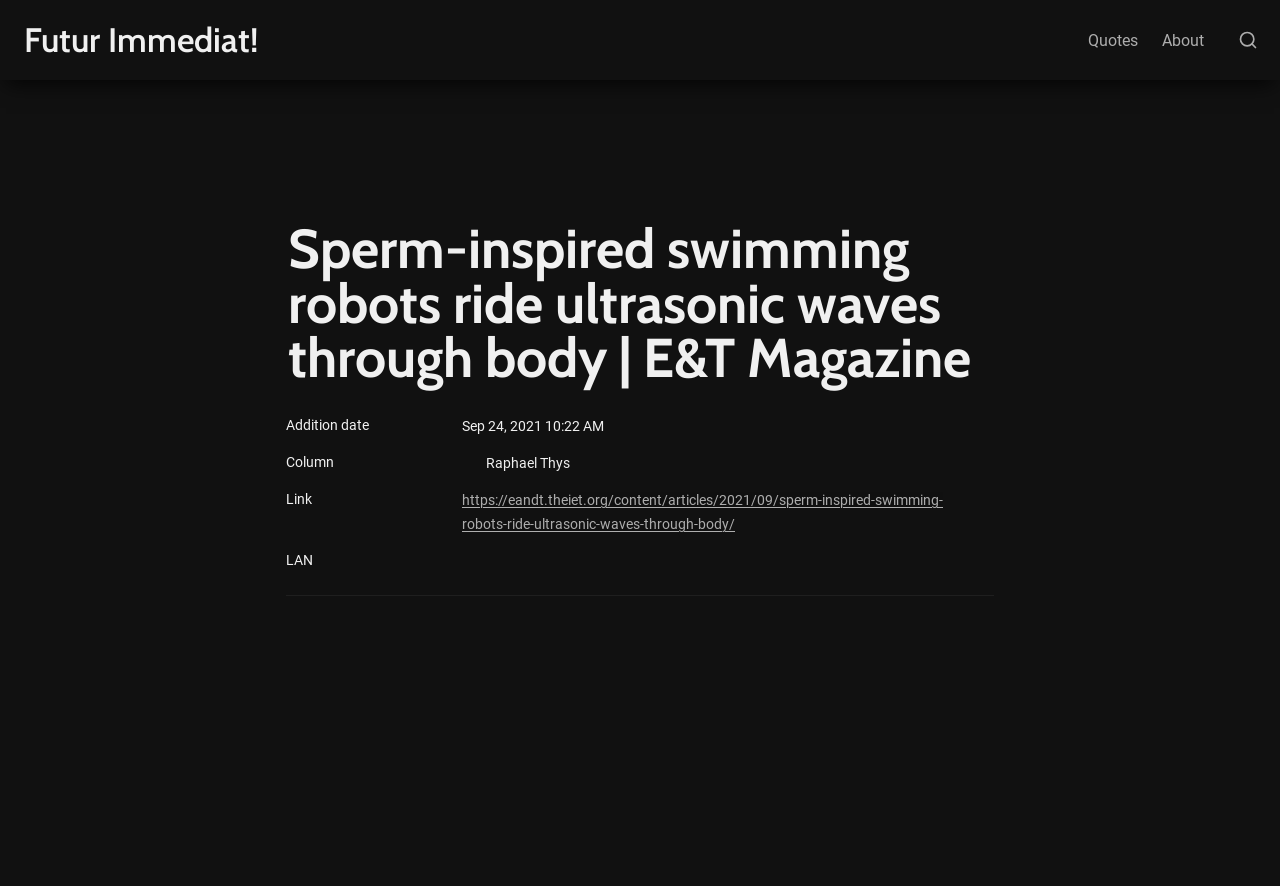What is the date of the article?
Please look at the screenshot and answer in one word or a short phrase.

Sep 24, 2021